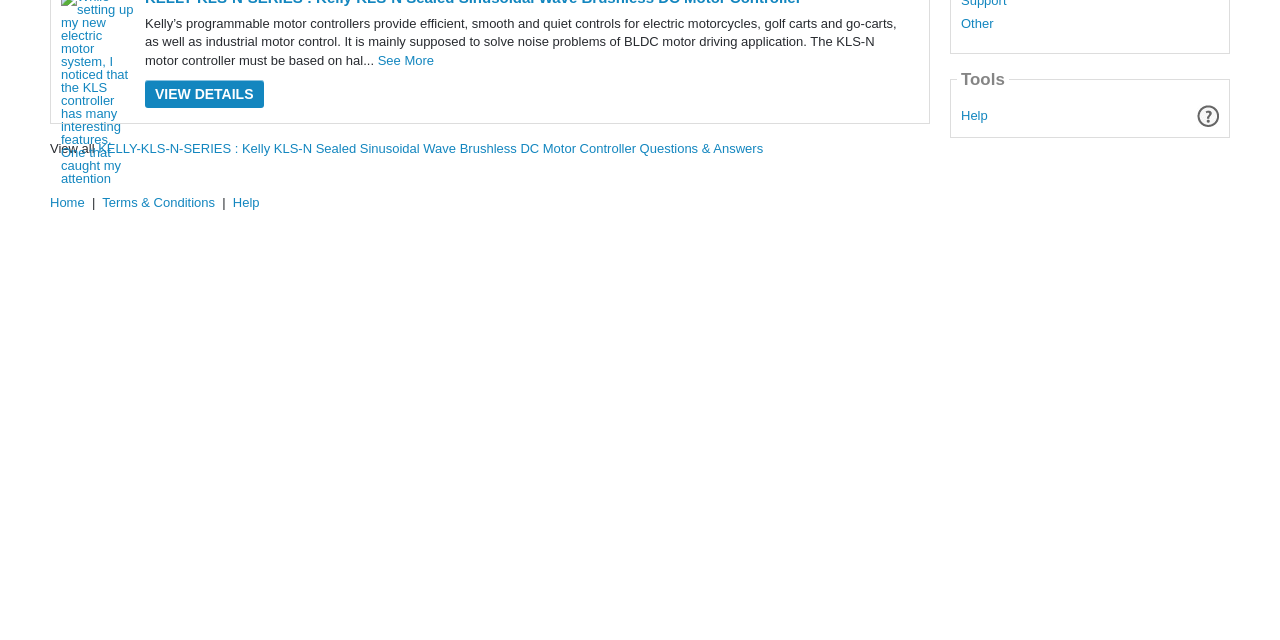Predict the bounding box of the UI element that fits this description: "Home".

[0.039, 0.304, 0.066, 0.328]